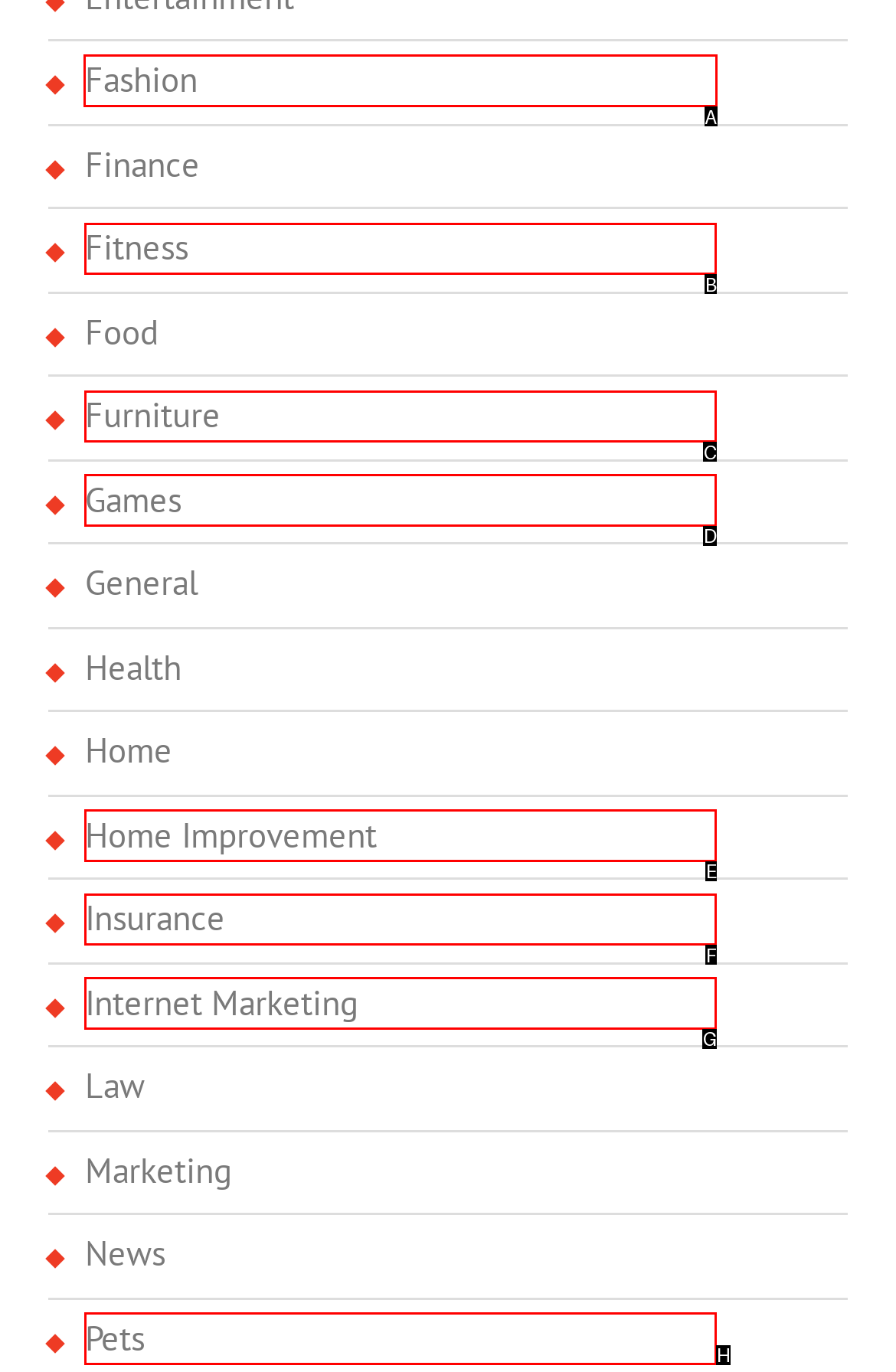For the instruction: click on Fashion, which HTML element should be clicked?
Respond with the letter of the appropriate option from the choices given.

A